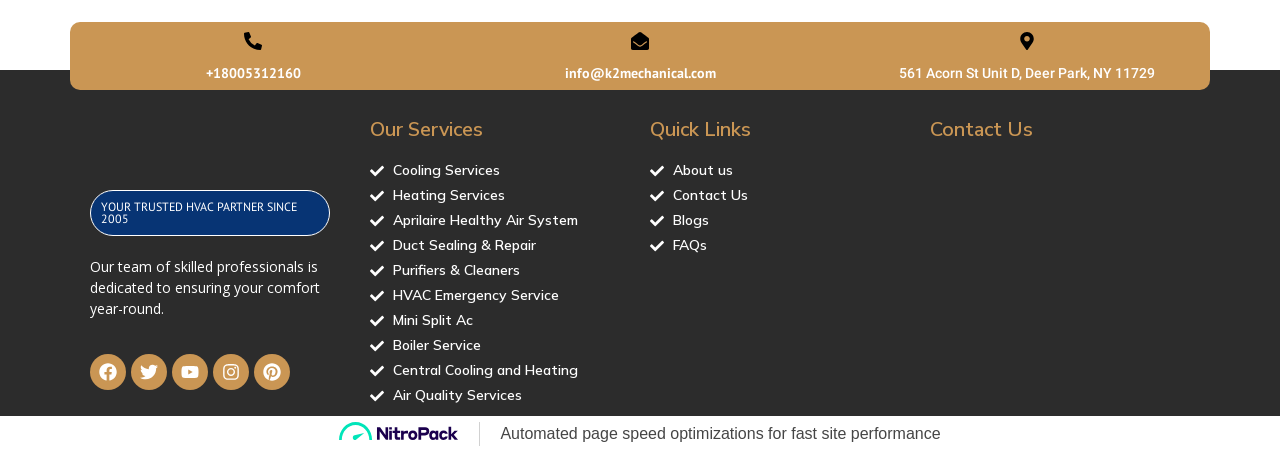Given the content of the image, can you provide a detailed answer to the question?
What is the company's phone number?

The company's phone number can be found in the top-left section of the webpage, where it is displayed as a link with the text '+18005312160'.